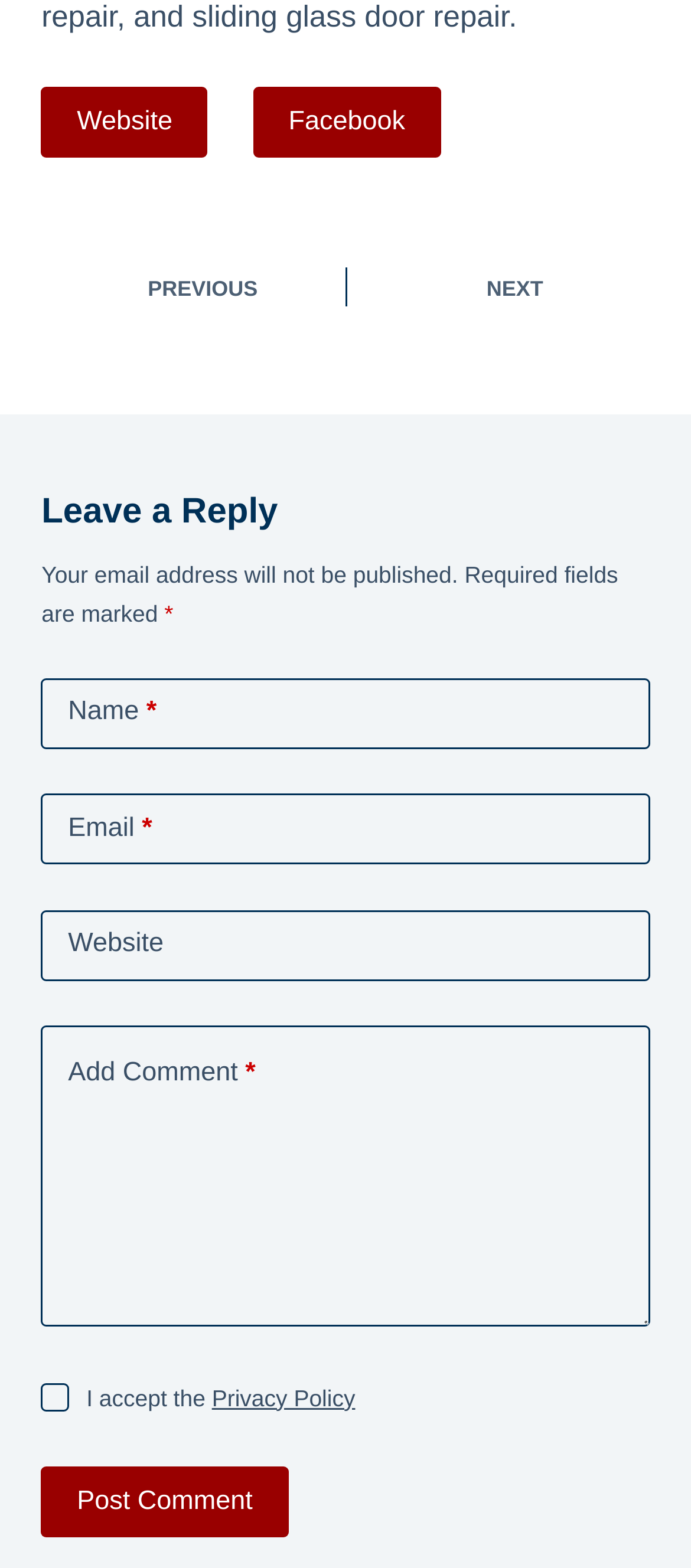How many textboxes are there for leaving a reply?
Give a detailed explanation using the information visible in the image.

I counted the textboxes in the 'Leave a Reply' section, which are for 'Name', 'Email', 'Website', and 'Add Comment', so there are 4 textboxes in total.